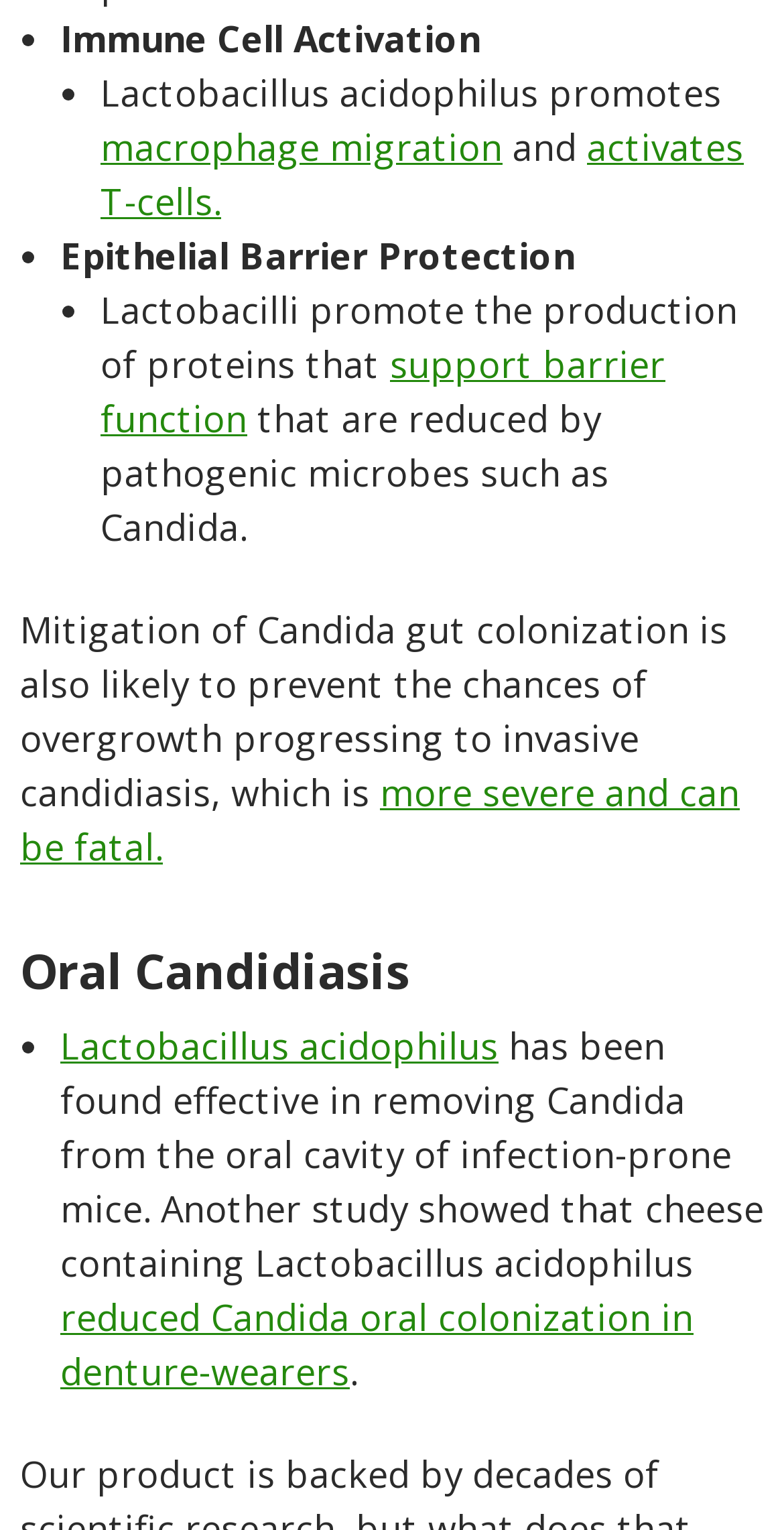Show the bounding box coordinates of the element that should be clicked to complete the task: "Read more about 'Oral Candidiasis'".

[0.026, 0.619, 0.974, 0.65]